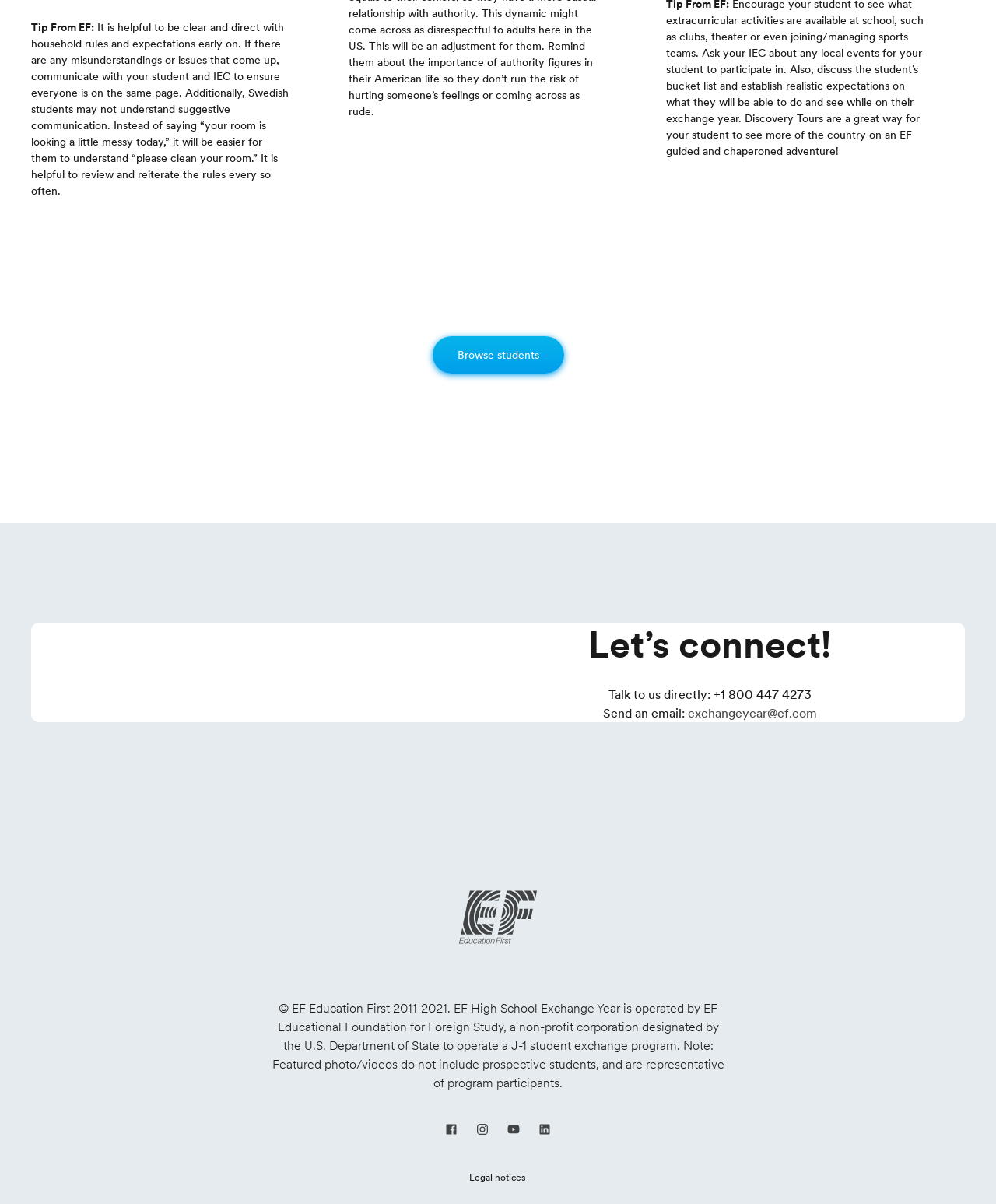Can you find the bounding box coordinates for the UI element given this description: "aria-label="Homepage""? Provide the coordinates as four float numbers between 0 and 1: [left, top, right, bottom].

[0.461, 0.773, 0.539, 0.787]